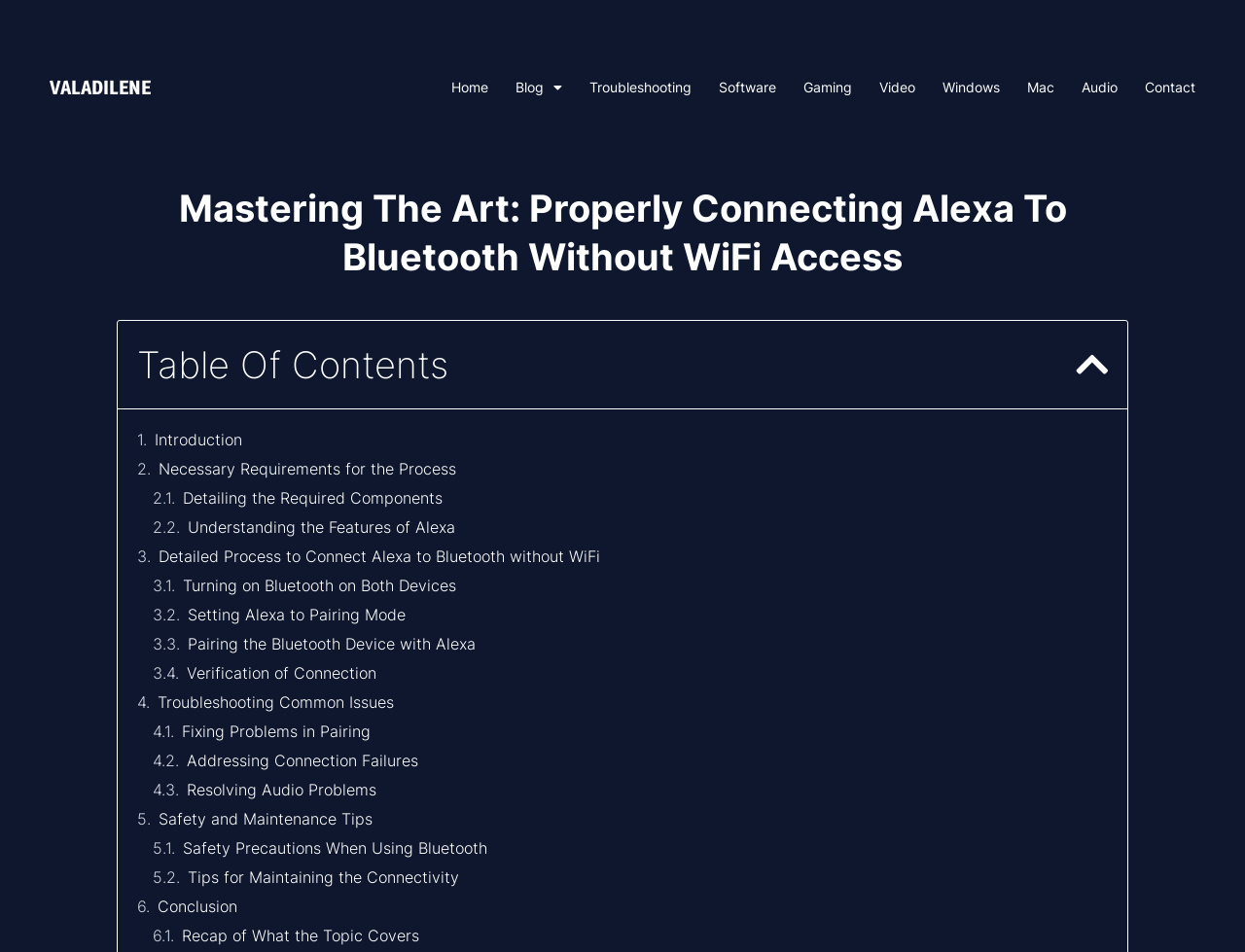Find the bounding box coordinates of the area that needs to be clicked in order to achieve the following instruction: "Click on the 'Home' link". The coordinates should be specified as four float numbers between 0 and 1, i.e., [left, top, right, bottom].

[0.362, 0.07, 0.392, 0.113]